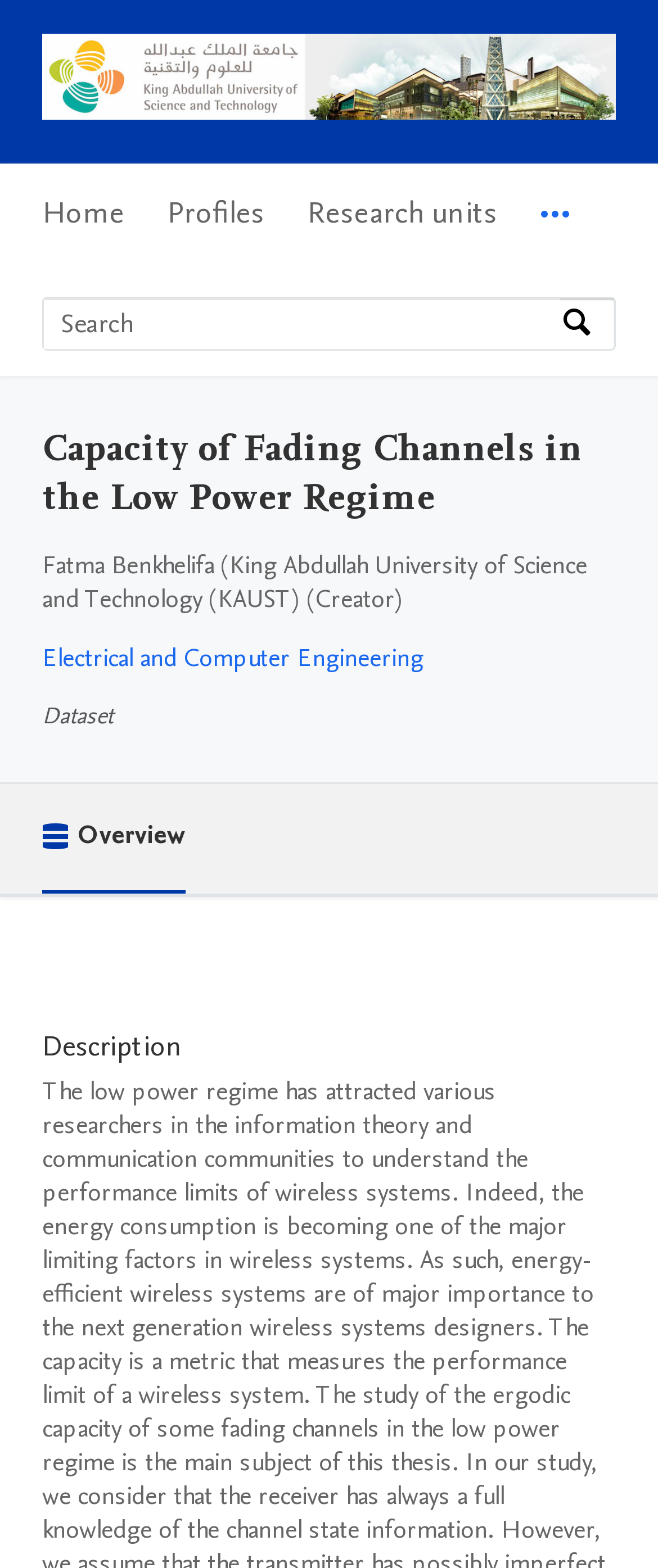Look at the image and answer the question in detail:
Who is the creator of the content?

I found the answer by looking at the section below the title 'Capacity of Fading Channels in the Low Power Regime', where Fatma Benkhelifa's name is mentioned, followed by the text '(Creator)', indicating that she is the creator of the content.